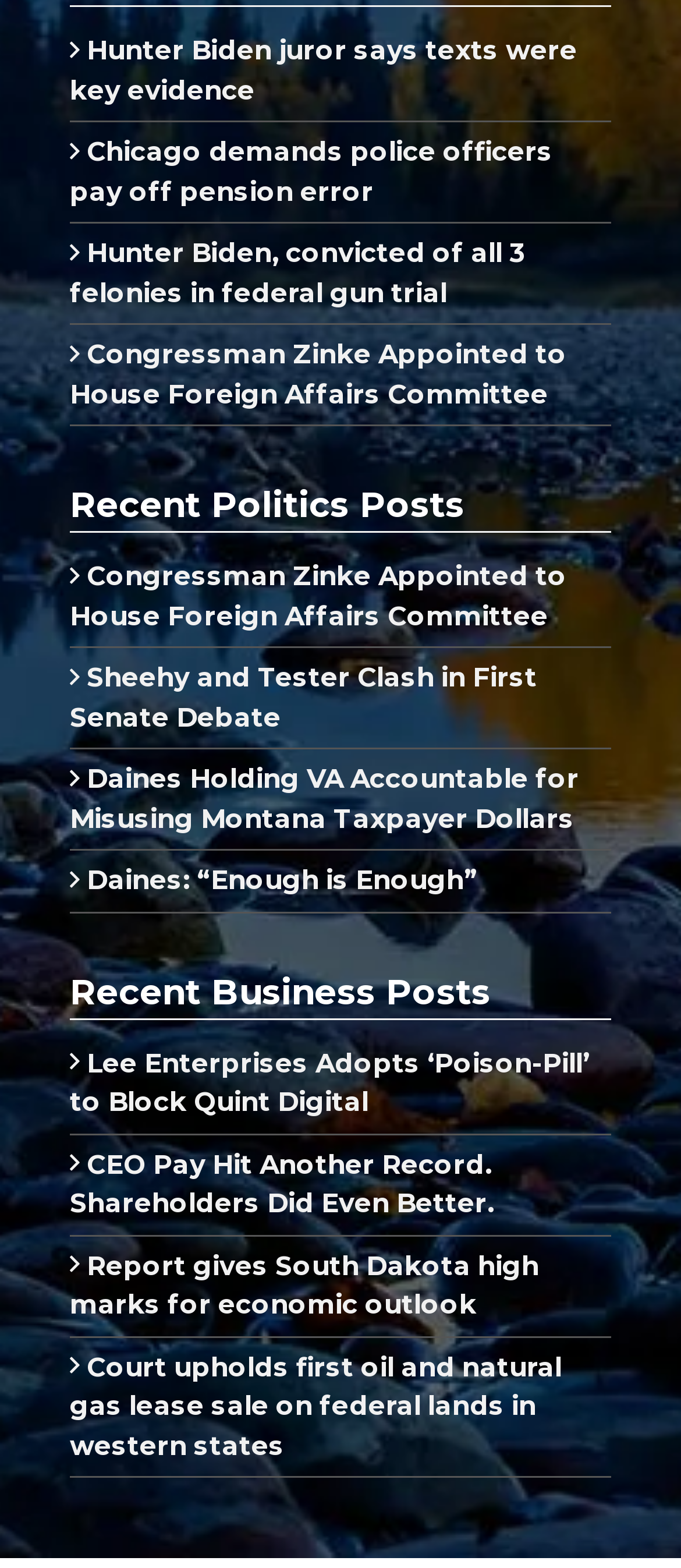Could you provide the bounding box coordinates for the portion of the screen to click to complete this instruction: "Play the audio"?

None